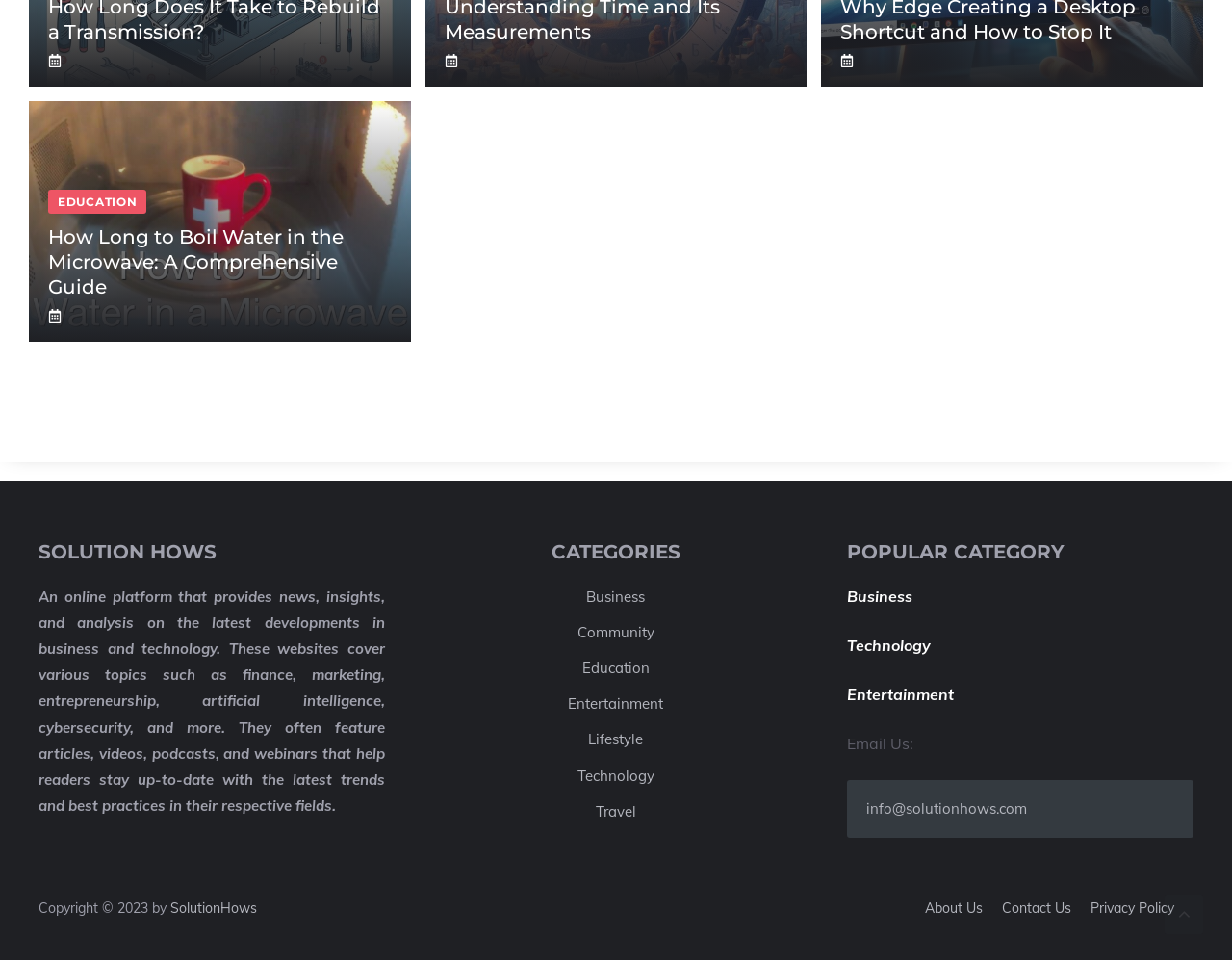Please determine the bounding box coordinates of the element's region to click for the following instruction: "Contact the website via email".

[0.703, 0.833, 0.834, 0.852]